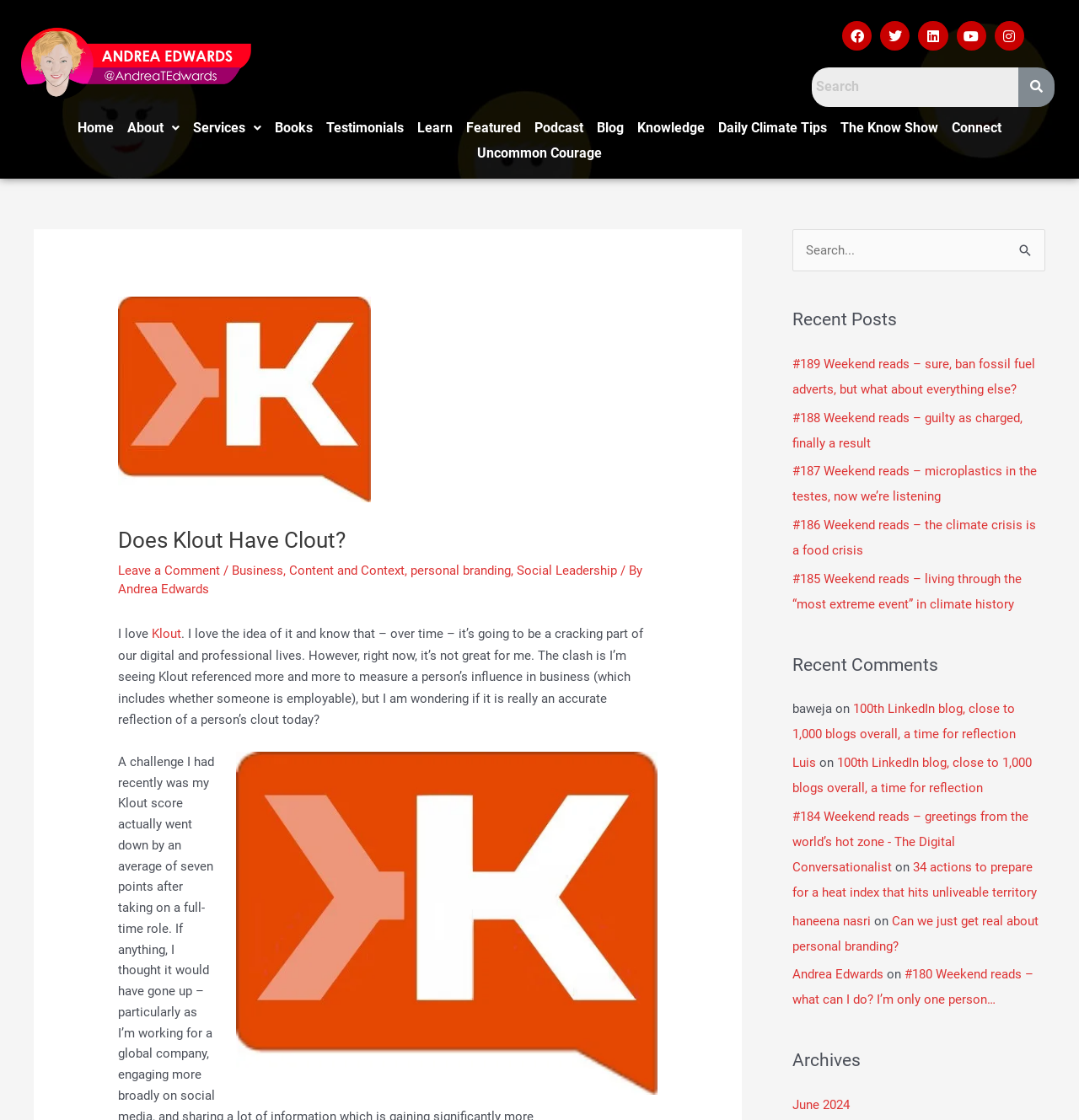What is the name of the author of the blog post?
Refer to the image and provide a one-word or short phrase answer.

Andrea Edwards